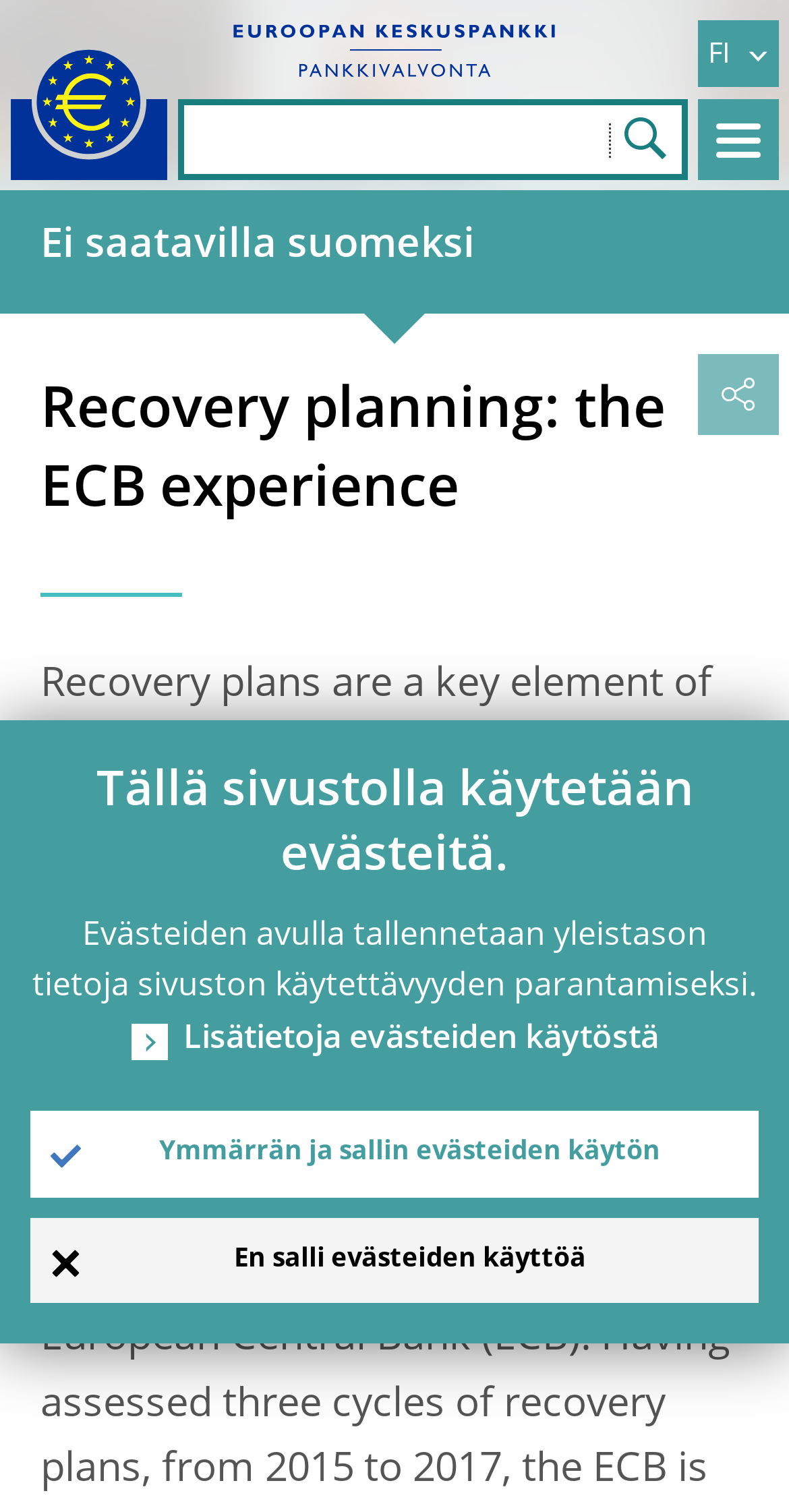Determine the bounding box of the UI element mentioned here: "FI". The coordinates must be in the format [left, top, right, bottom] with values ranging from 0 to 1.

[0.628, 0.013, 0.987, 0.058]